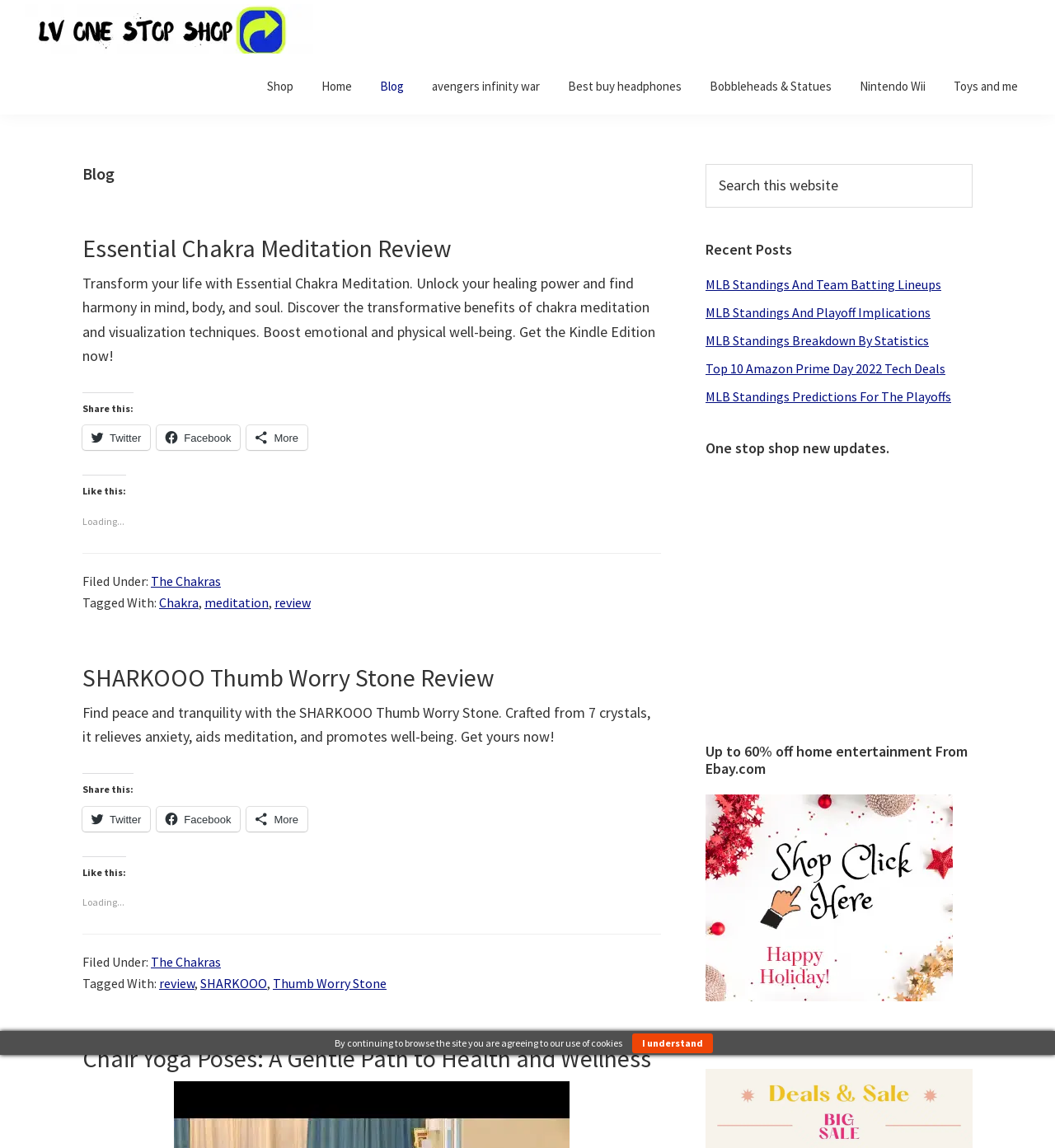Identify the bounding box coordinates of the specific part of the webpage to click to complete this instruction: "Share the 'SHARKOOO Thumb Worry Stone Review' on Twitter".

[0.078, 0.703, 0.142, 0.724]